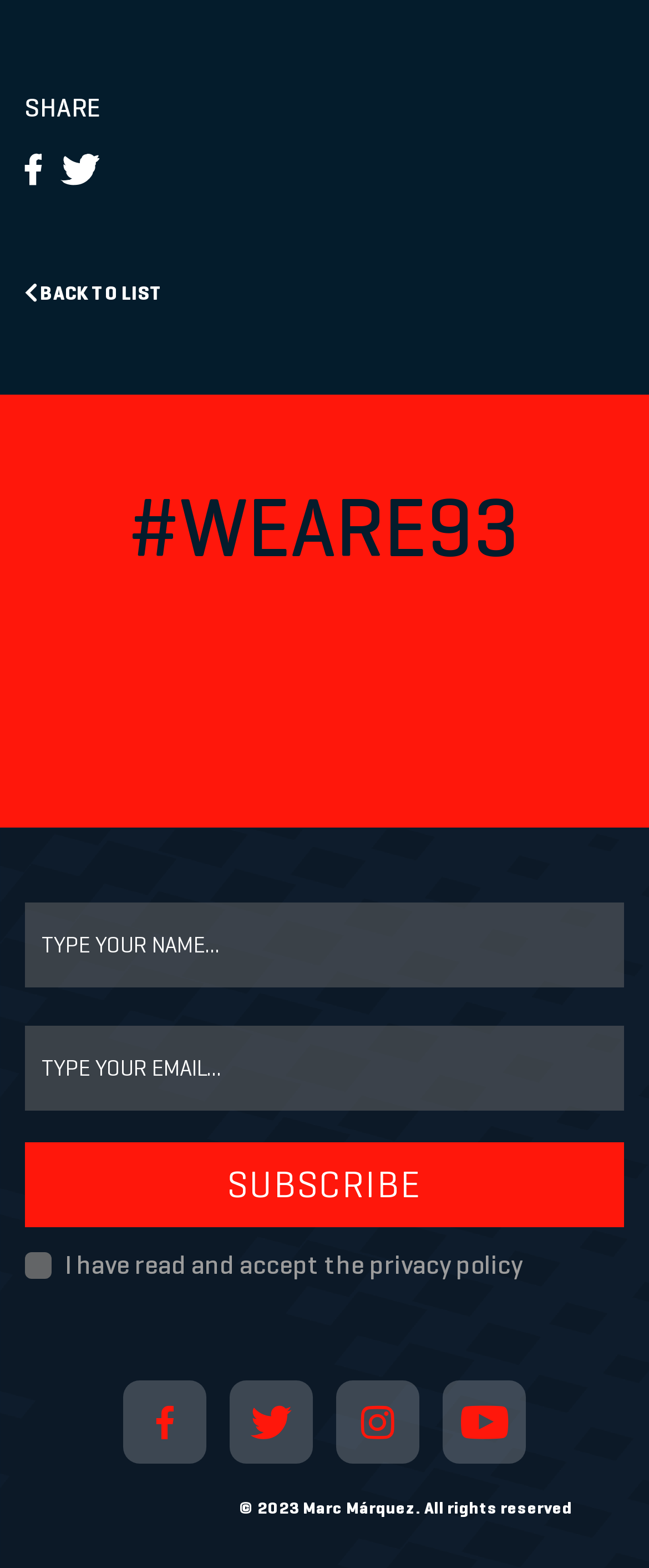Identify the bounding box coordinates for the element you need to click to achieve the following task: "Click the 'BACK TO LIST' link". Provide the bounding box coordinates as four float numbers between 0 and 1, in the form [left, top, right, bottom].

[0.038, 0.178, 0.251, 0.195]